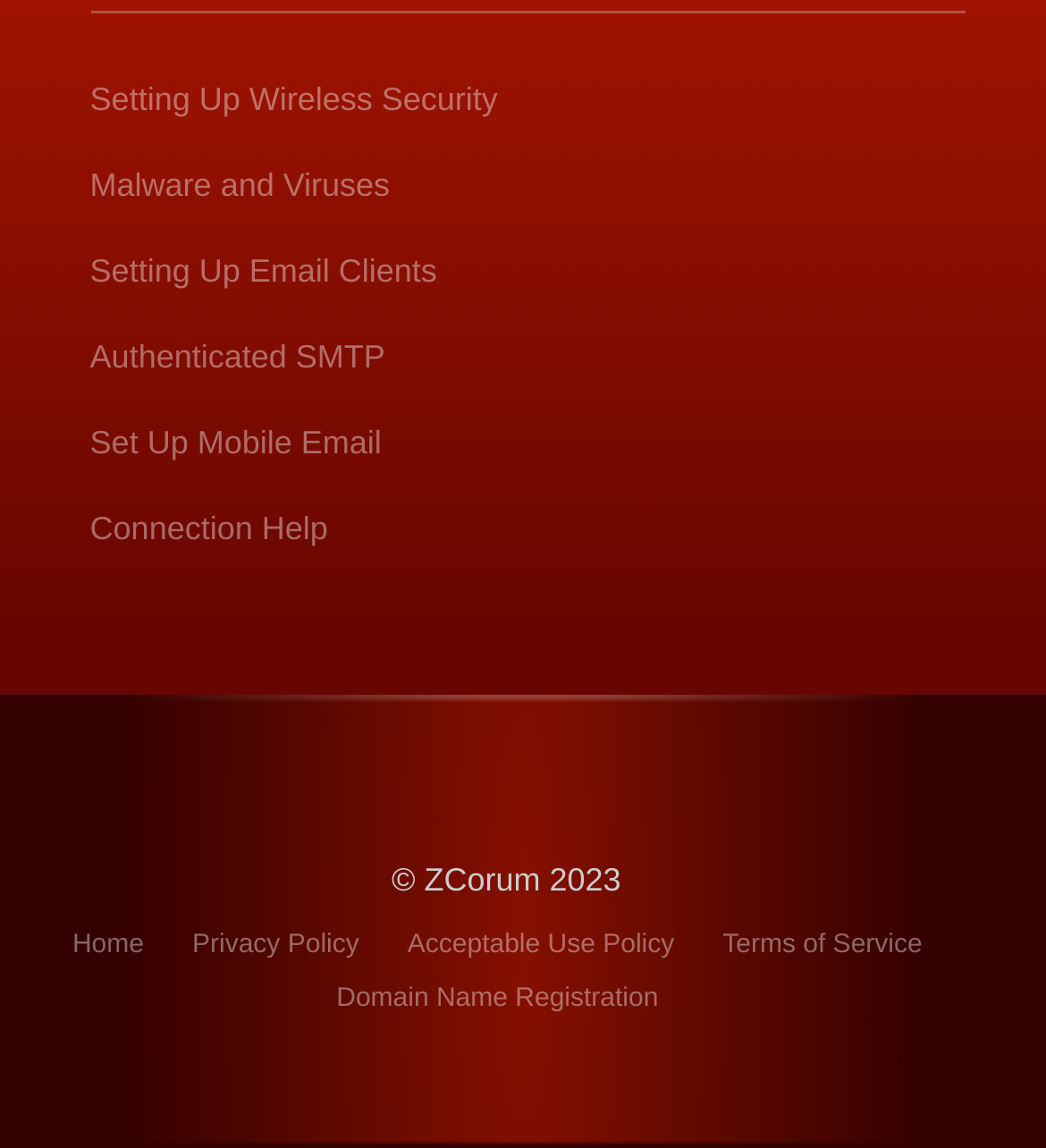Please specify the bounding box coordinates in the format (top-left x, top-left y, bottom-right x, bottom-right y), with values ranging from 0 to 1. Identify the bounding box for the UI component described as follows: Malware and Viruses

[0.086, 0.145, 0.373, 0.177]